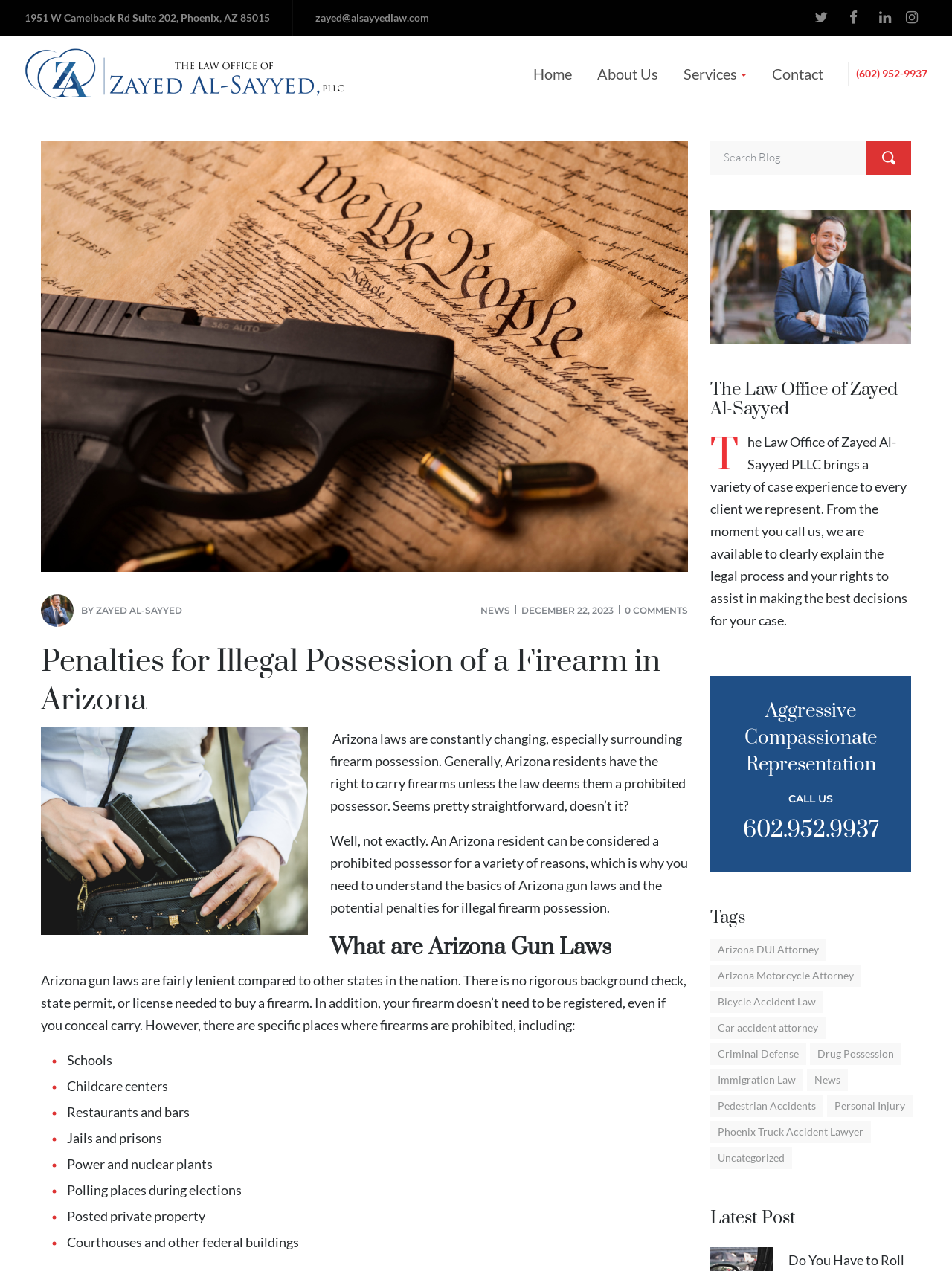Determine the bounding box coordinates of the clickable region to execute the instruction: "Call the law office". The coordinates should be four float numbers between 0 and 1, denoted as [left, top, right, bottom].

[0.899, 0.053, 0.974, 0.063]